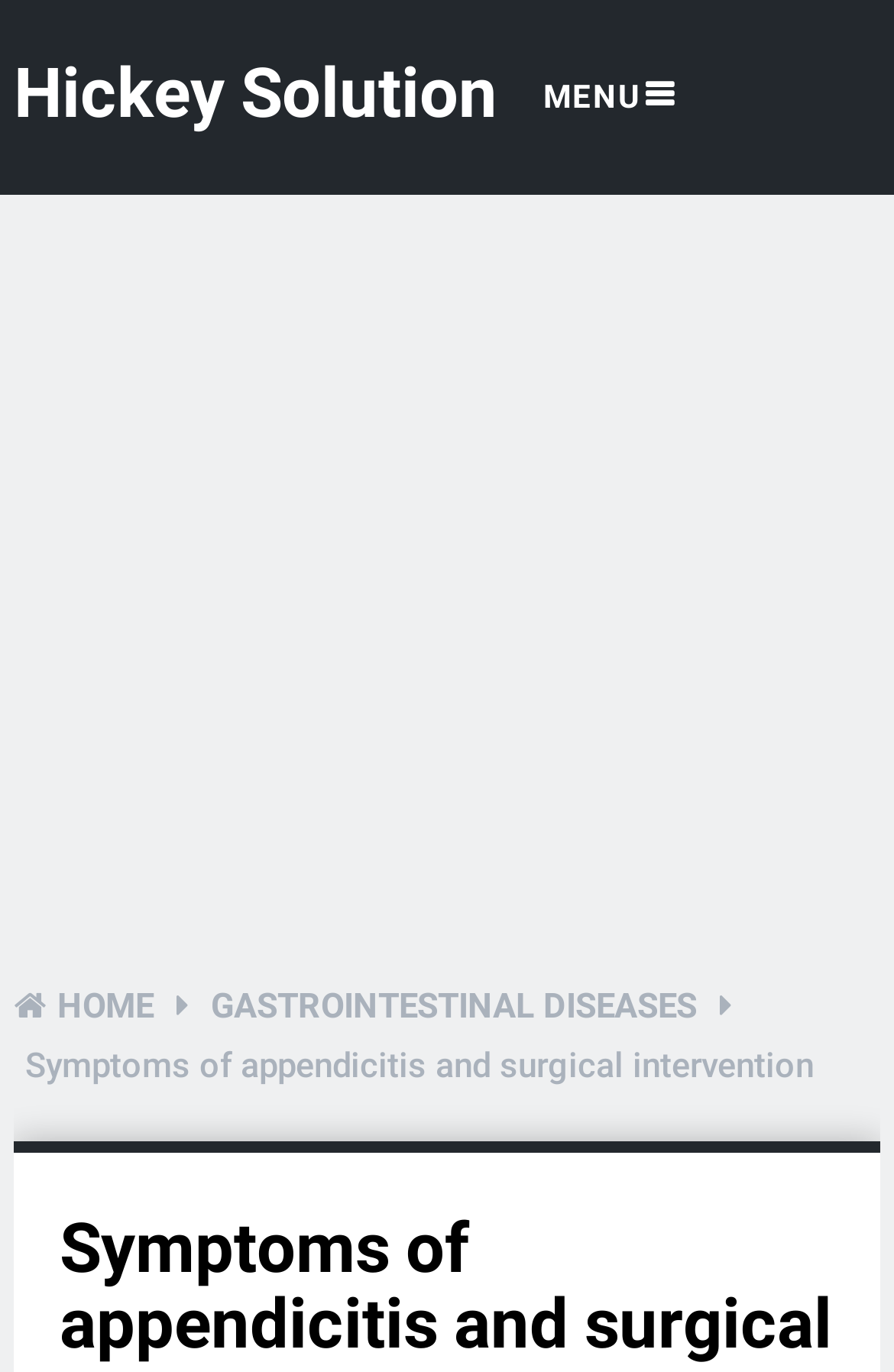Respond concisely with one word or phrase to the following query:
What is the tone of the webpage?

Informative